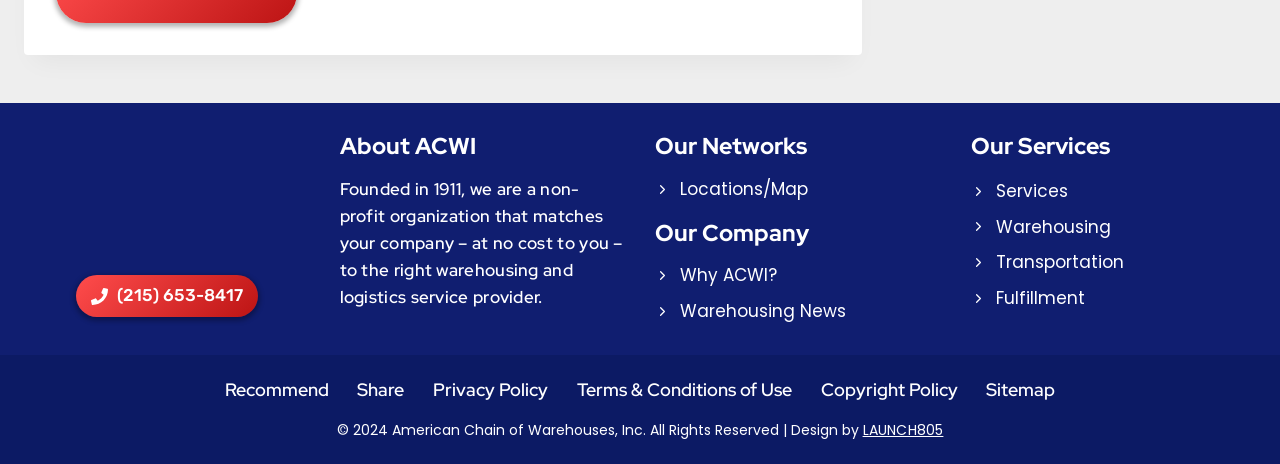Determine the bounding box coordinates in the format (top-left x, top-left y, bottom-right x, bottom-right y). Ensure all values are floating point numbers between 0 and 1. Identify the bounding box of the UI element described by: Services

[0.758, 0.379, 0.834, 0.445]